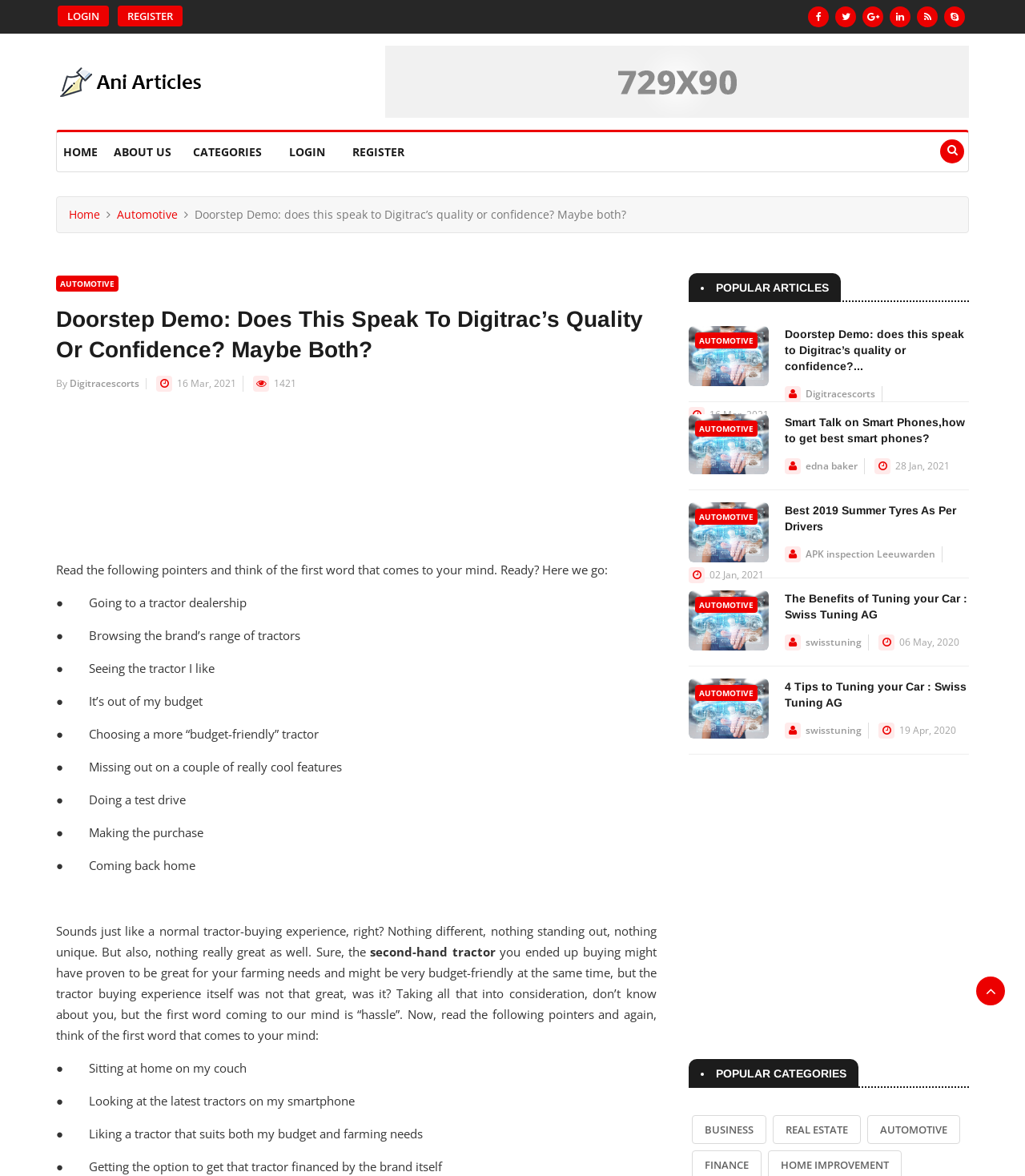Please identify the bounding box coordinates of where to click in order to follow the instruction: "Click on REGISTER".

[0.115, 0.005, 0.178, 0.022]